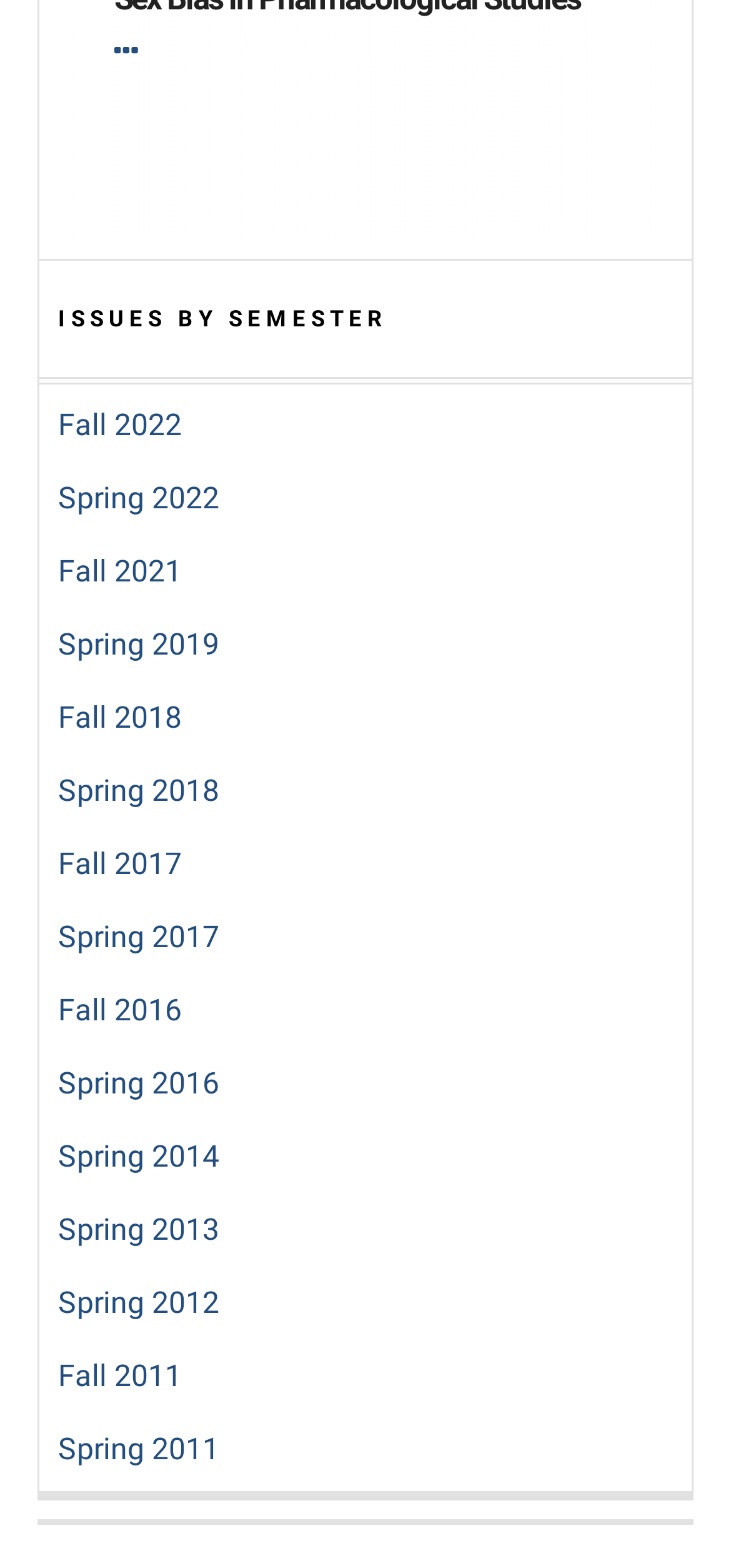What symbol is used in the top-left corner of the webpage?
Make sure to answer the question with a detailed and comprehensive explanation.

The symbol '' is used in the top-left corner of the webpage, as indicated by the link element with the OCR text ''.